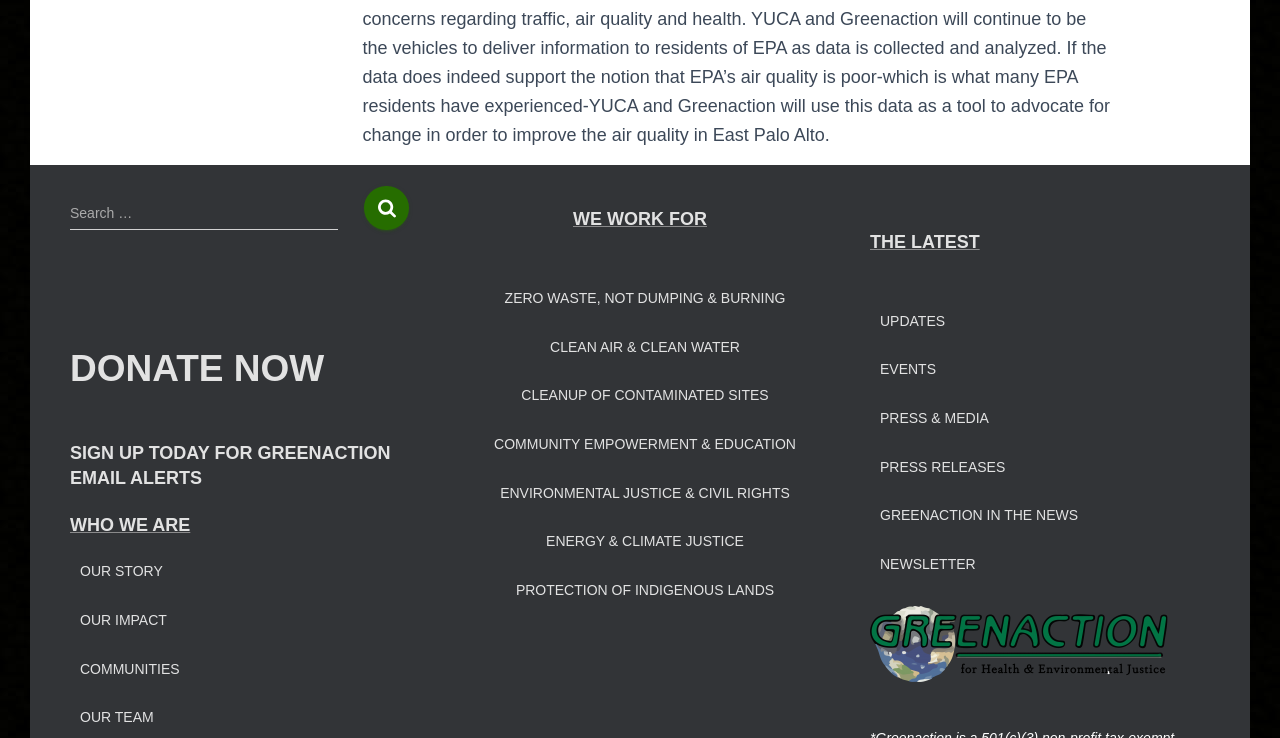How can users get involved with this organization?
Please provide a comprehensive answer based on the visual information in the image.

The webpage has a 'DONATE NOW' button, a 'SIGN UP TODAY FOR GREENACTION EMAIL ALERTS' link, and links to various environmental issues, indicating that users can get involved with the organization by donating, signing up, and taking action on environmental issues.